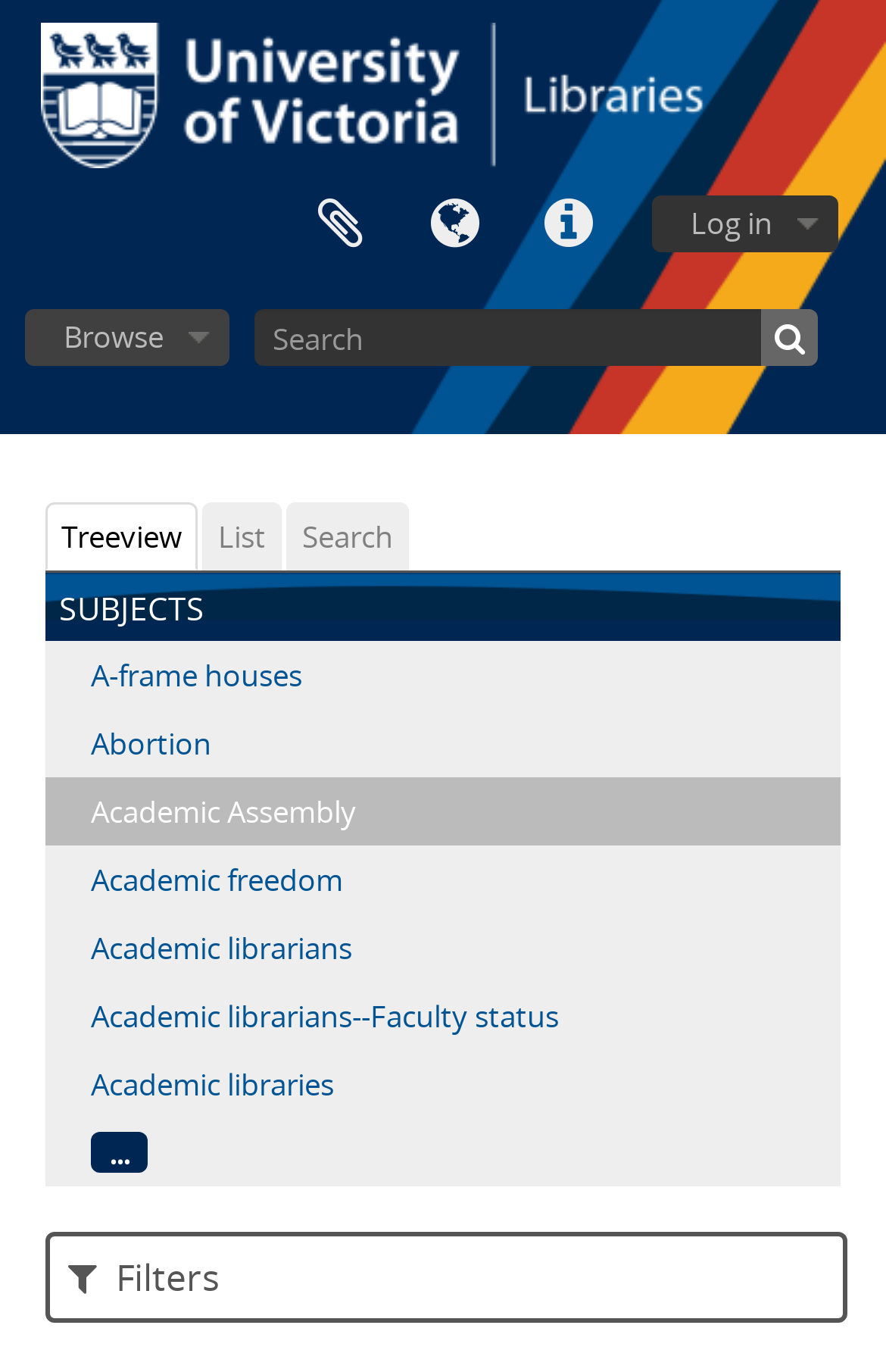Based on the element description, predict the bounding box coordinates (top-left x, top-left y, bottom-right x, bottom-right y) for the UI element in the screenshot: Academic Assembly

[0.103, 0.576, 0.403, 0.606]